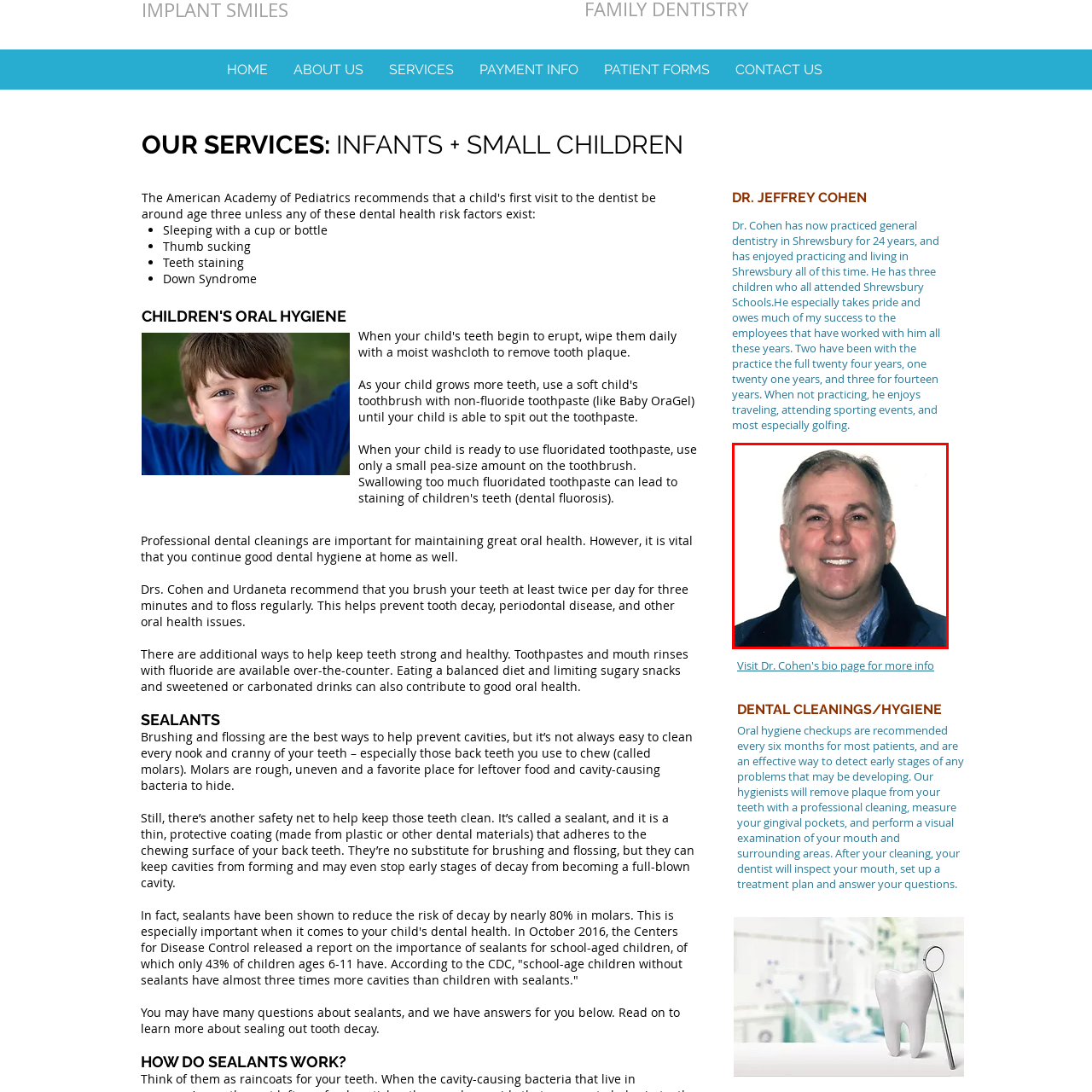Look at the area highlighted in the red box, How many children does Dr. Cohen have? Please provide an answer in a single word or phrase.

Three